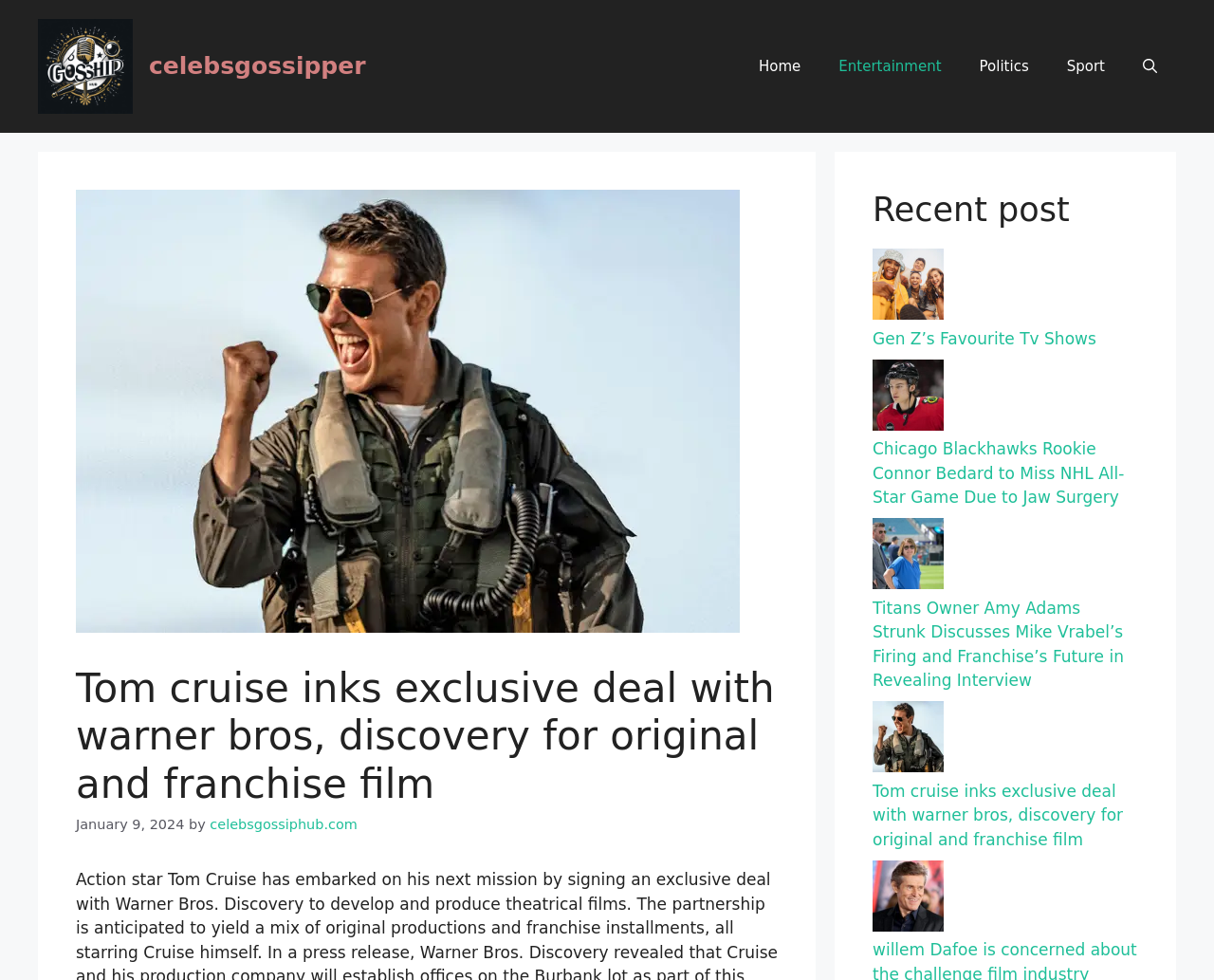How many navigation links are in the primary navigation menu?
Look at the screenshot and respond with one word or a short phrase.

5